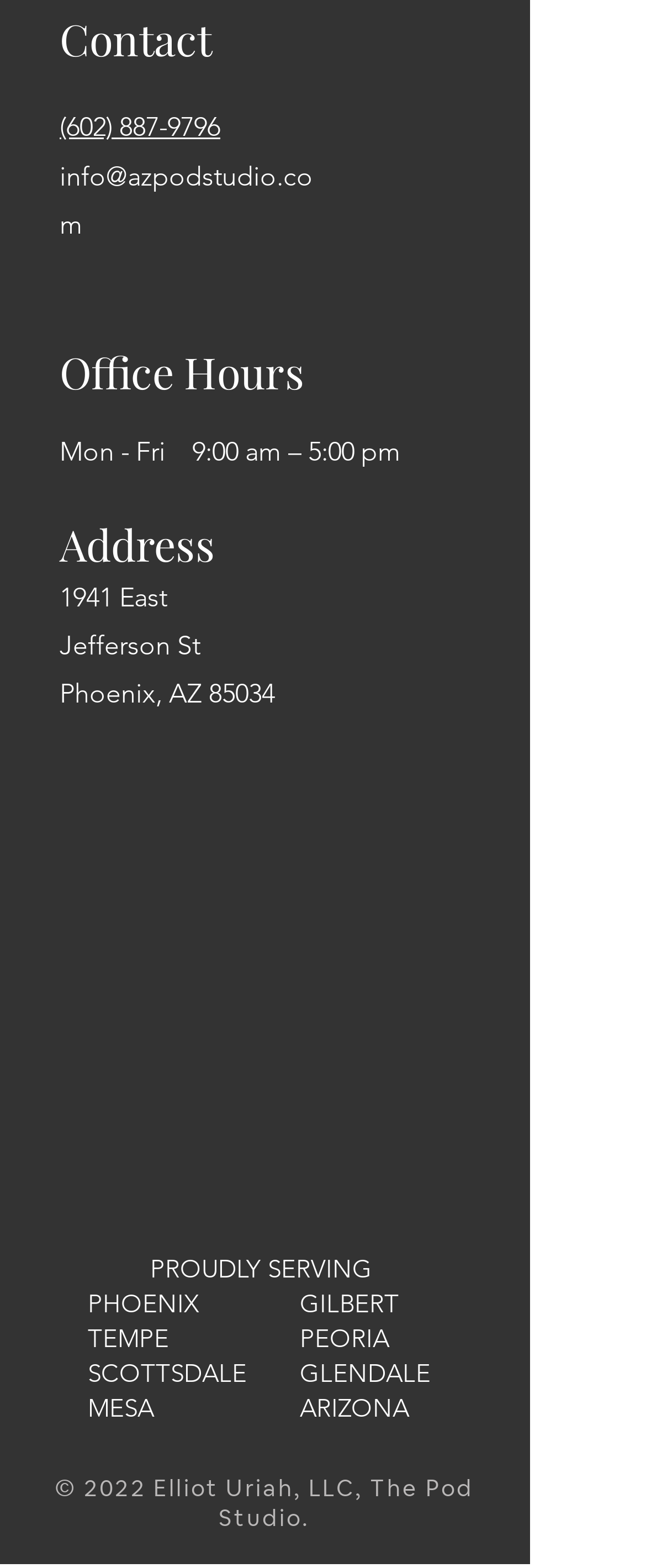Please provide the bounding box coordinates in the format (top-left x, top-left y, bottom-right x, bottom-right y). Remember, all values are floating point numbers between 0 and 1. What is the bounding box coordinate of the region described as: aria-label="Instagram"

[0.308, 0.168, 0.367, 0.193]